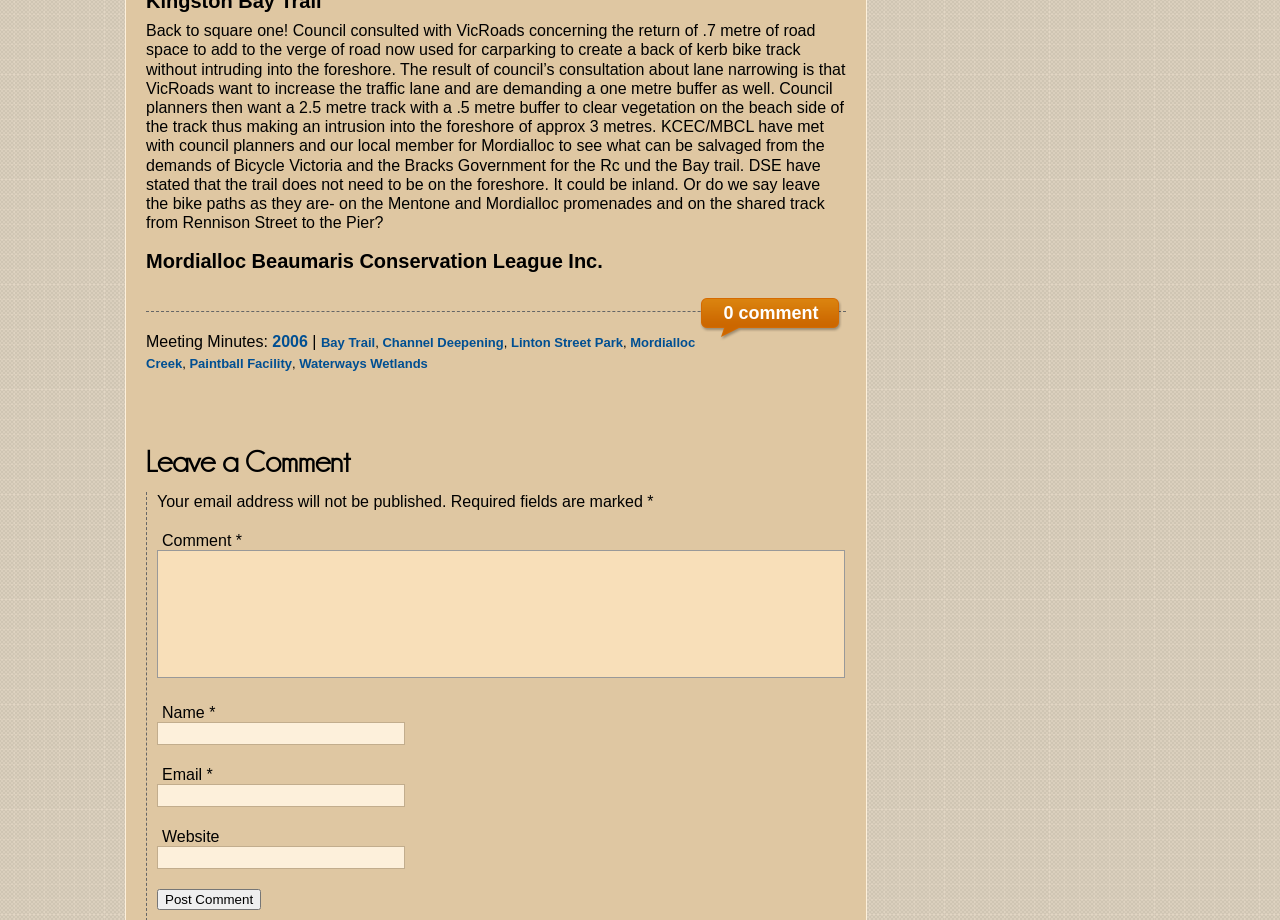What is required to post a comment?
Answer the question with a detailed explanation, including all necessary information.

I found the answer by looking at the form elements in the 'Leave a Comment' section which are 'Name *', 'Email *', and 'Comment *'. The asterisk symbol indicates that these fields are required.